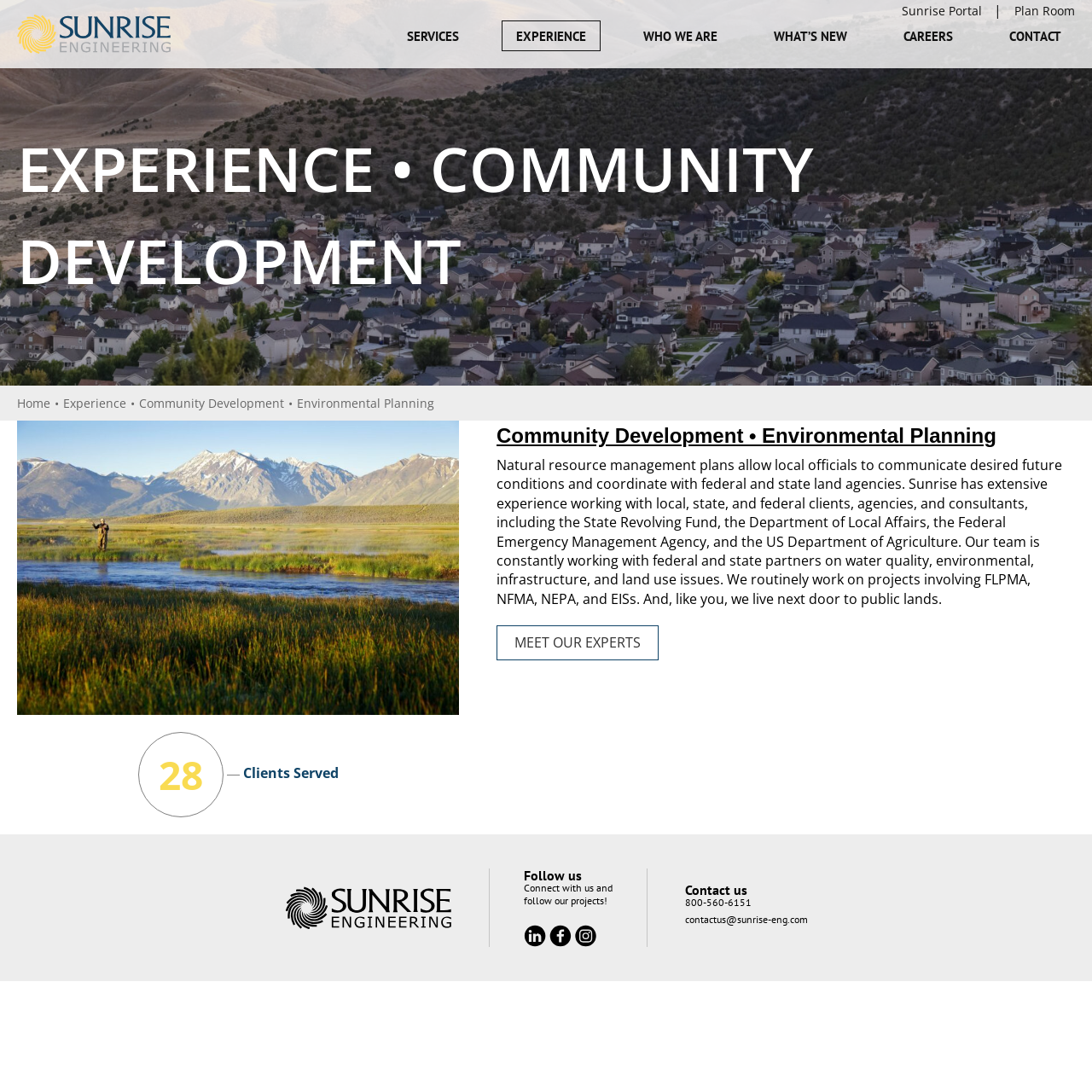What type of projects does the company work on?
Using the image as a reference, answer the question in detail.

The type of projects can be found in the section 'Community Development • Environmental Planning' where it is stated that the company works on projects involving 'water quality, environmental, infrastructure, and land use issues'.